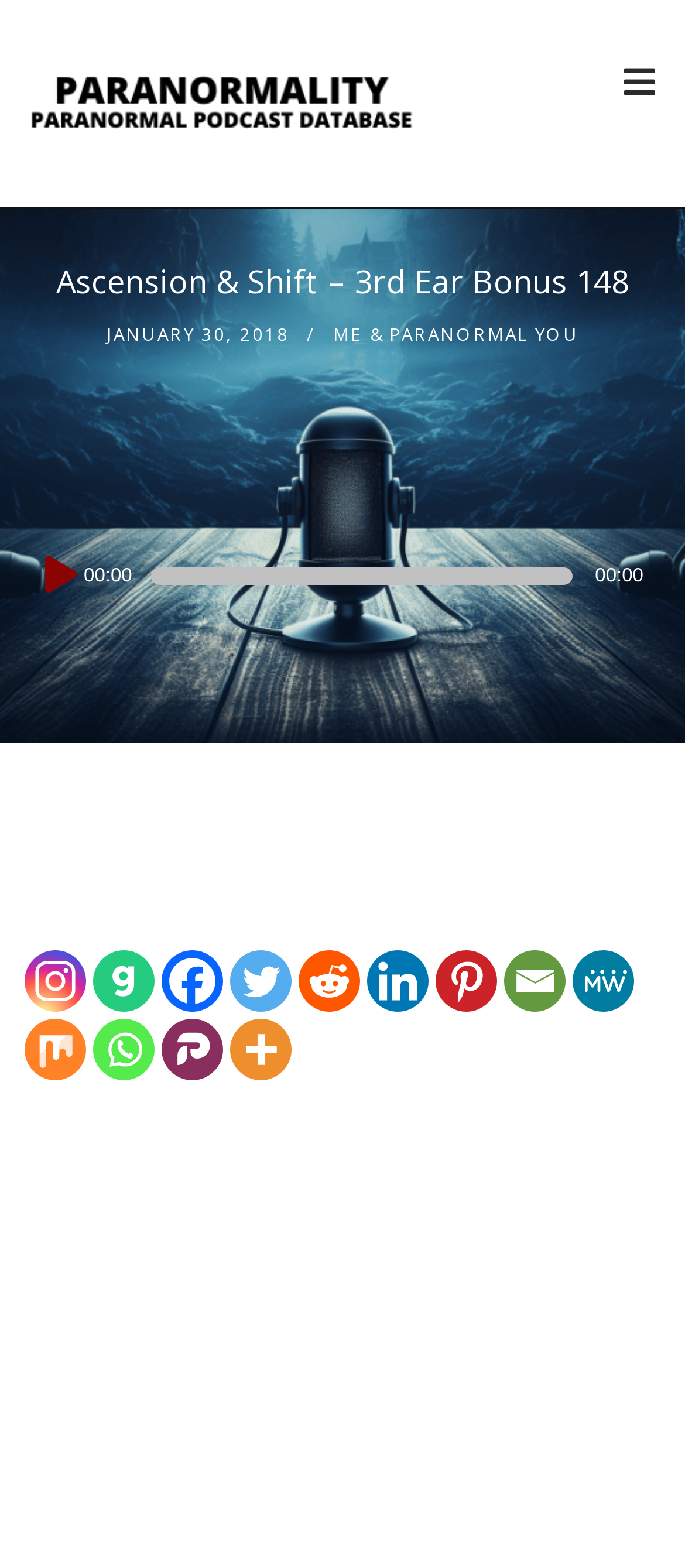Create a detailed description of the webpage's content and layout.

The webpage appears to be a podcast or audio content page, with a focus on paranormal and spiritual topics. At the top, there is a heading "Paranormality Radio" accompanied by an image, which suggests that this is the title or logo of the podcast or radio show. Below this, there is another heading "Ascension & Shift – 3rd Ear Bonus 148", which likely indicates the title of the specific episode or content being presented.

To the right of the headings, there is a link "ME & PARANORMAL YOU", which may be a related resource or website. Below this, there is an audio player with a "Play" button, a timer displaying "00:00", and a horizontal time slider. This suggests that the user can play and control the audio content on this page.

Further down the page, there is a section with social media links, including Instagram, Gab, Facebook, Twitter, Reddit, Linkedin, Pinterest, Email, MeWe, Mix, Whatsapp, Parler, and More. These links are arranged horizontally and are accompanied by small images or icons.

At the bottom of the page, there is a block of text that appears to be a description or introduction to the content. The text discusses getting updates on current events and exploring the origins of certain ideas, as well as plans for the "mindcast" in the coming year.